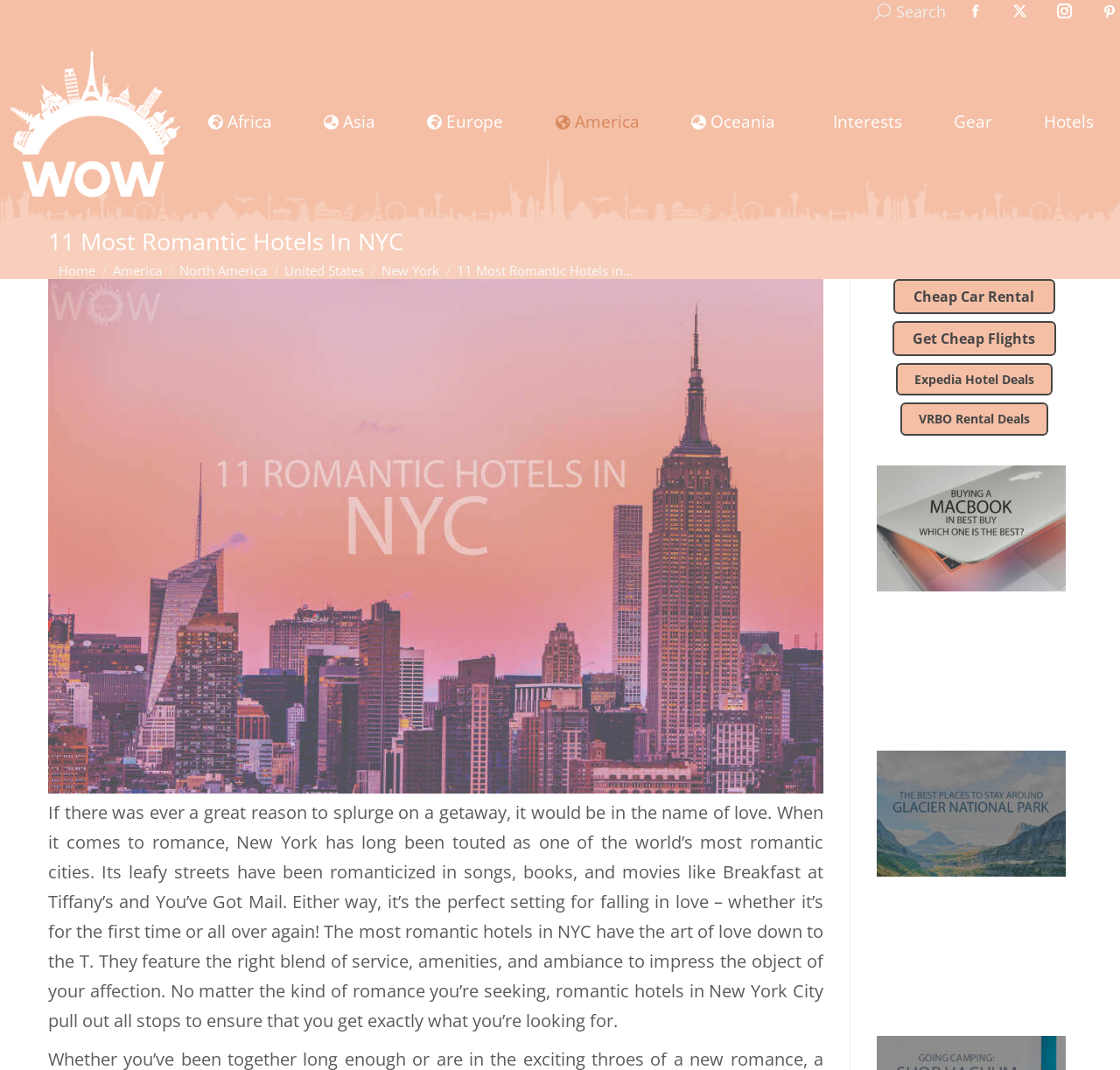Locate the bounding box of the UI element with the following description: "VRBO Rental Deals".

[0.804, 0.376, 0.936, 0.407]